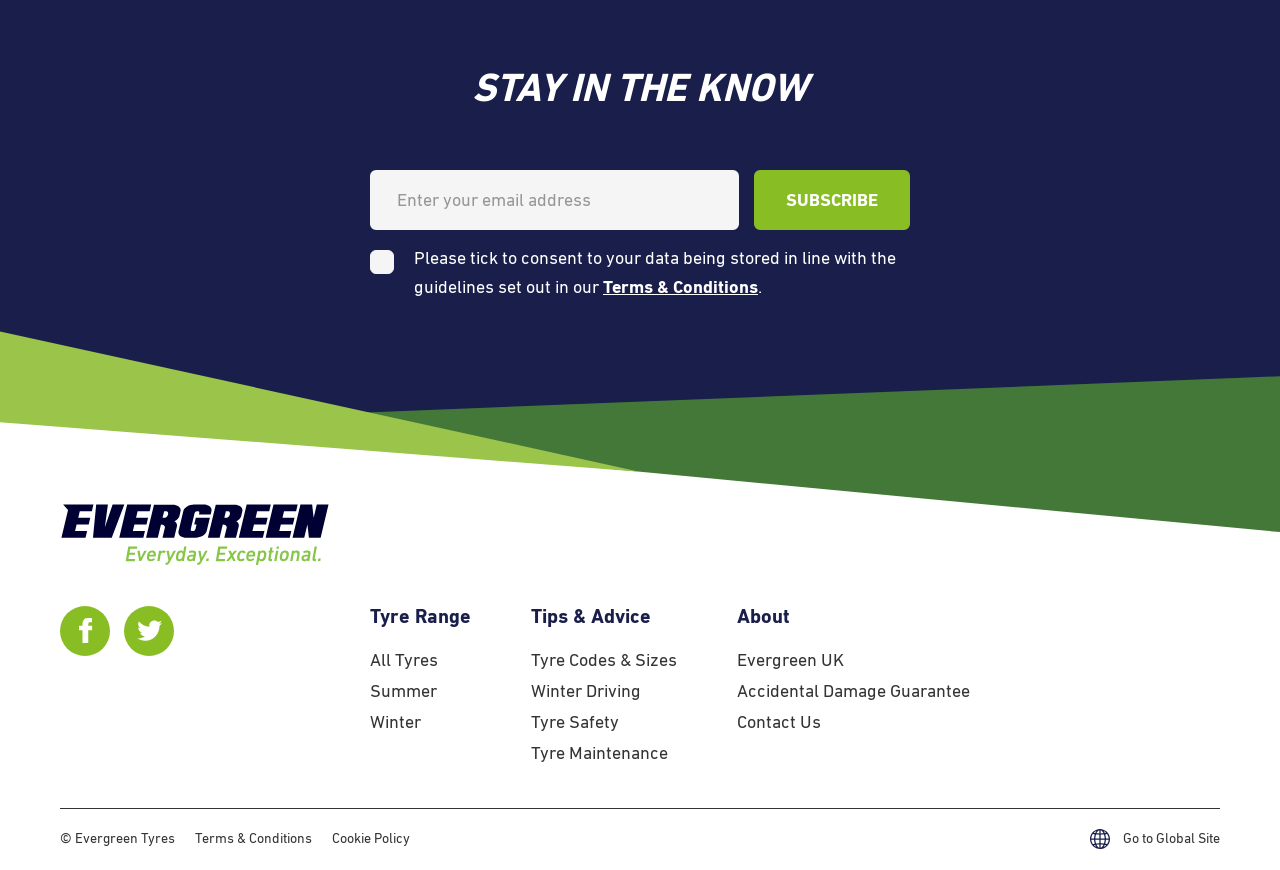Locate the bounding box coordinates of the item that should be clicked to fulfill the instruction: "Read Terms & Conditions".

[0.471, 0.32, 0.592, 0.341]